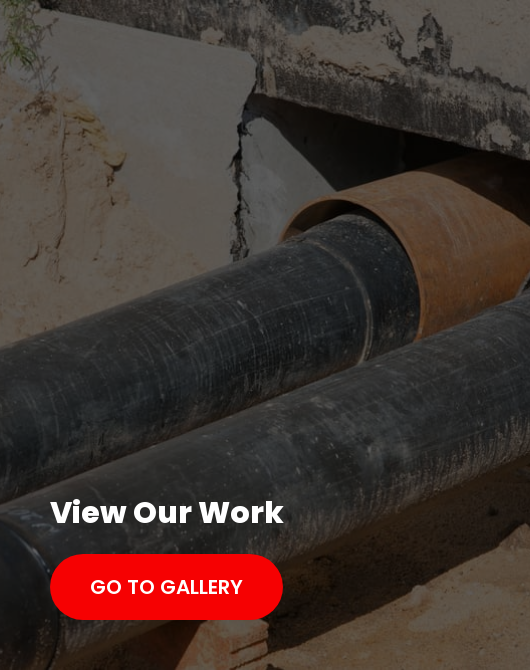Provide your answer to the question using just one word or phrase: What do the call-to-action buttons invite viewers to do?

View work and go to gallery